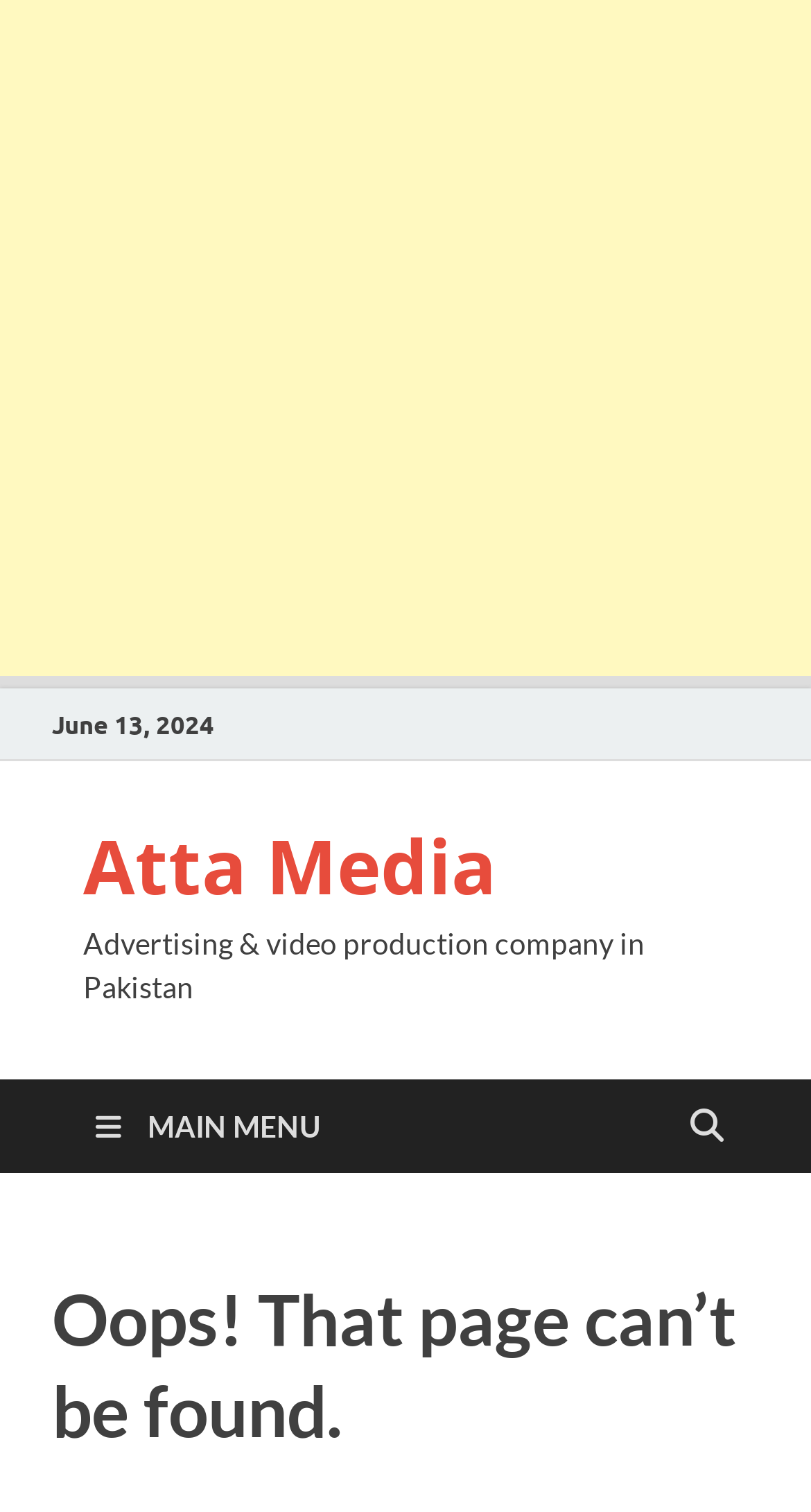What is the main menu link?
Use the information from the image to give a detailed answer to the question.

The main menu link is obtained from the link element with the text ' MAIN MENU' located at the top-right of the webpage.